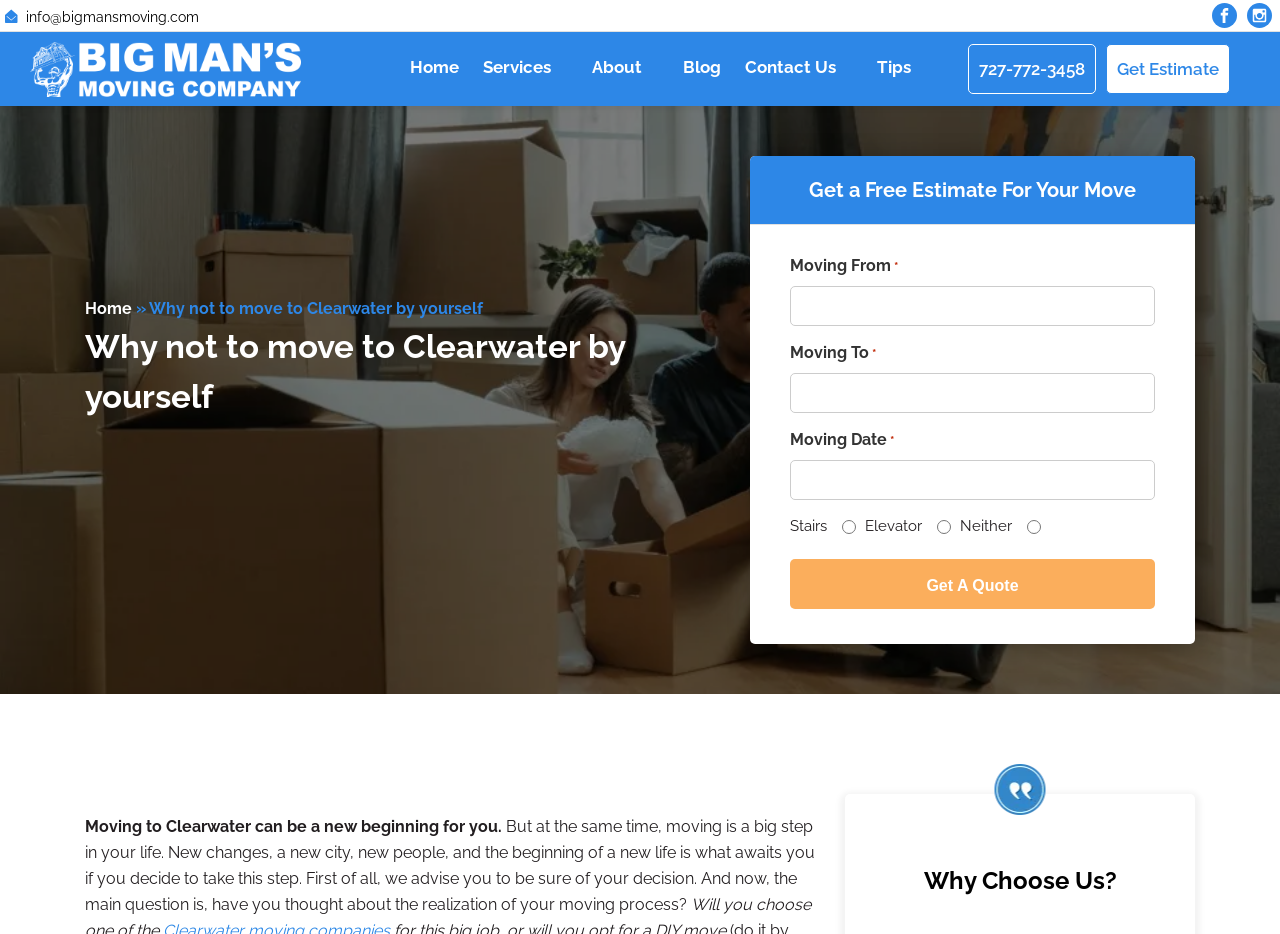How many radio buttons are there in the form?
Using the image, give a concise answer in the form of a single word or short phrase.

3